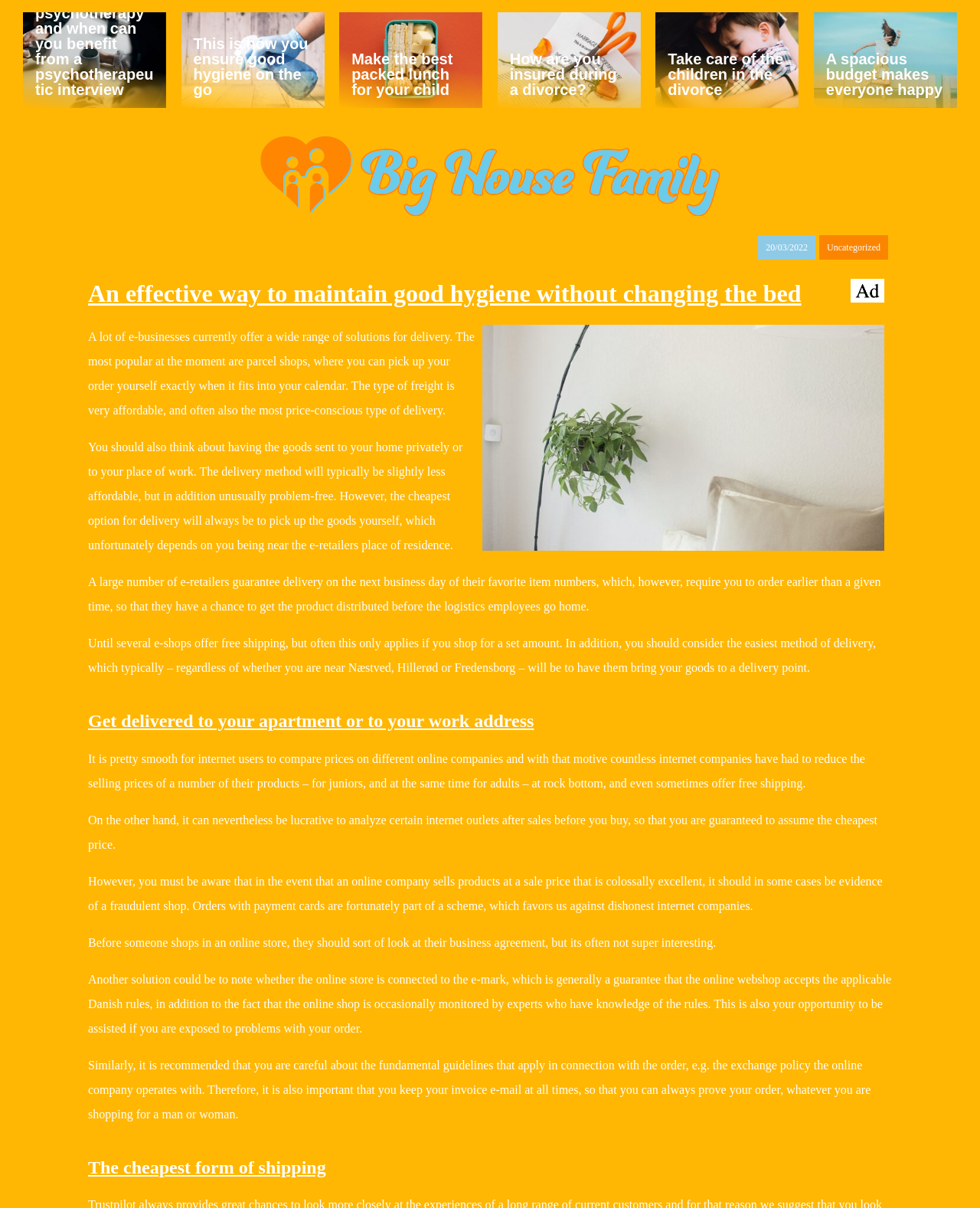What should you do before shopping in an online store?
Look at the image and provide a detailed response to the question.

According to the article, before shopping in an online store, you should sort of look at their business agreement, as mentioned in the static text element 'Before someone shops in an online store, they should sort of look at their business agreement, but its often not super interesting.'